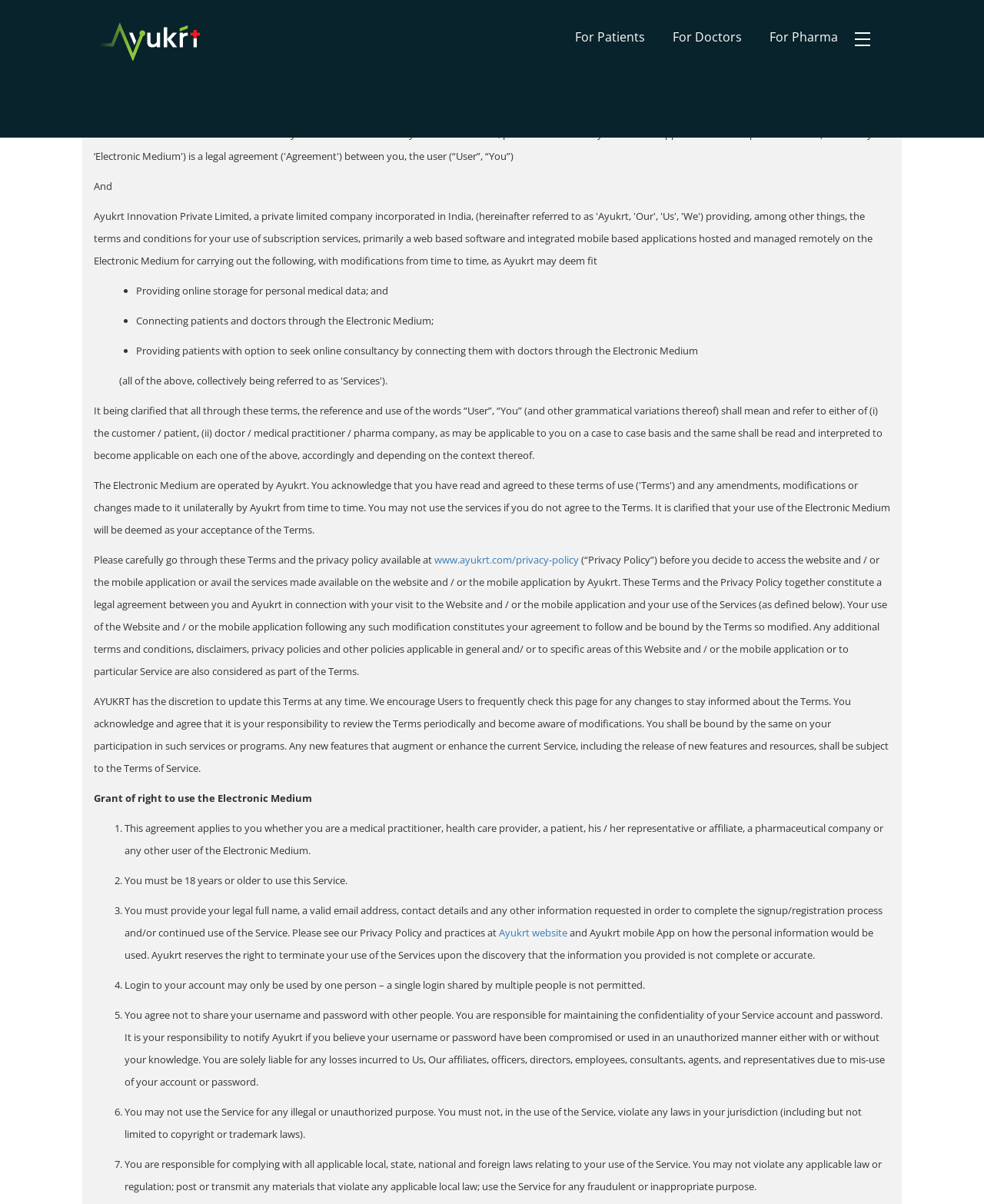Please identify the coordinates of the bounding box that should be clicked to fulfill this instruction: "Click on For Patients".

[0.57, 0.017, 0.669, 0.059]